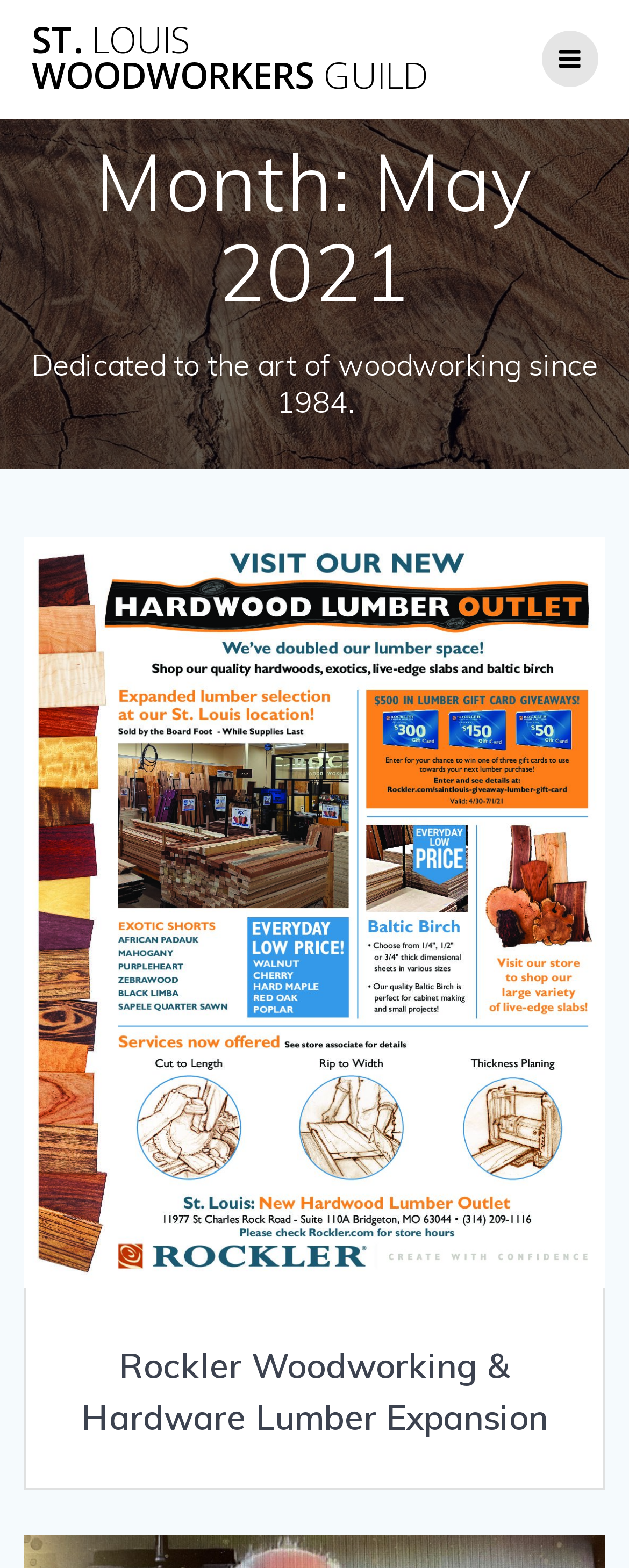Give a concise answer using only one word or phrase for this question:
What is the month mentioned on the webpage?

May